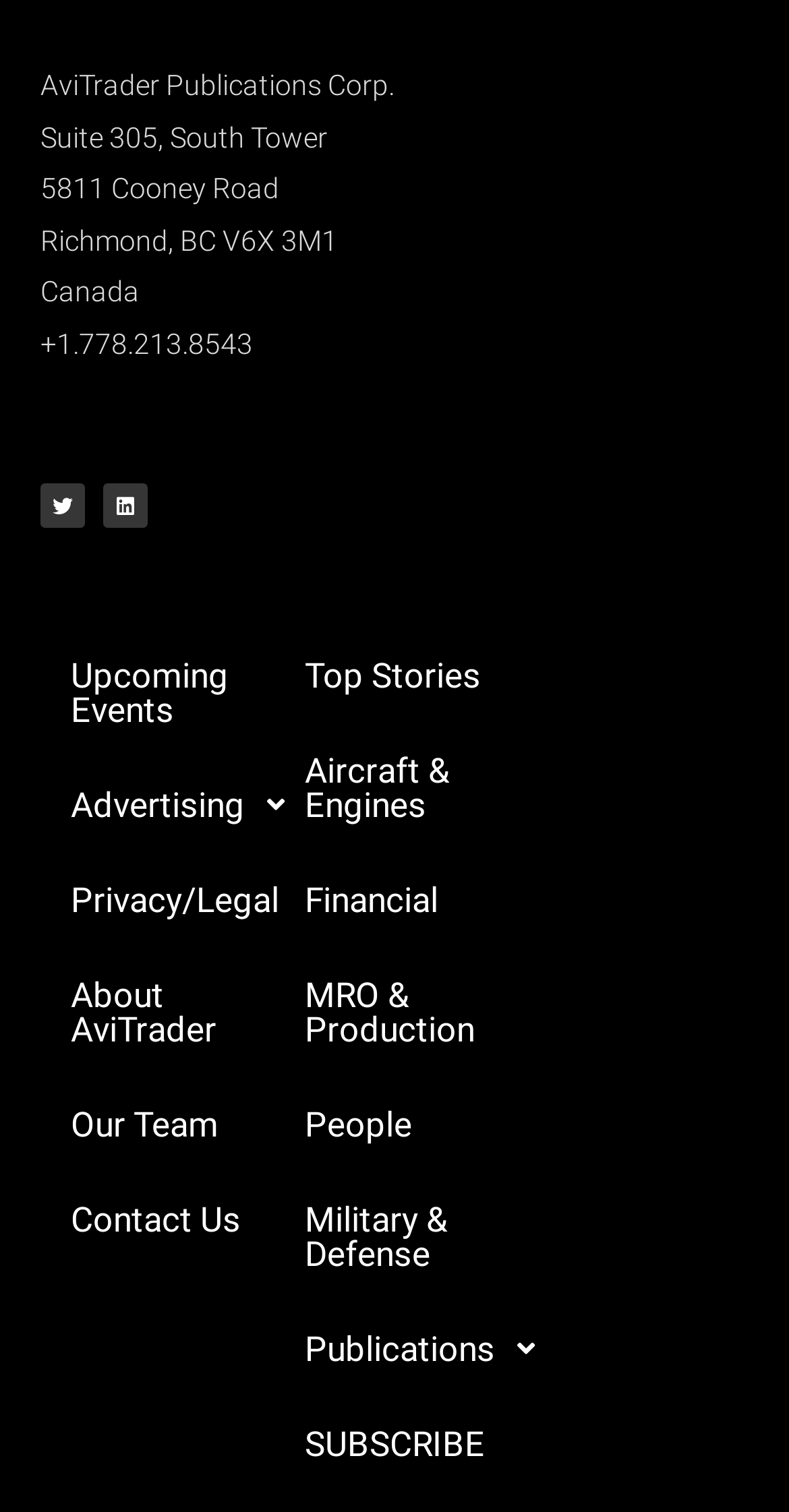Identify the bounding box for the UI element described as: "Military & Defense". The coordinates should be four float numbers between 0 and 1, i.e., [left, top, right, bottom].

[0.347, 0.775, 0.745, 0.861]